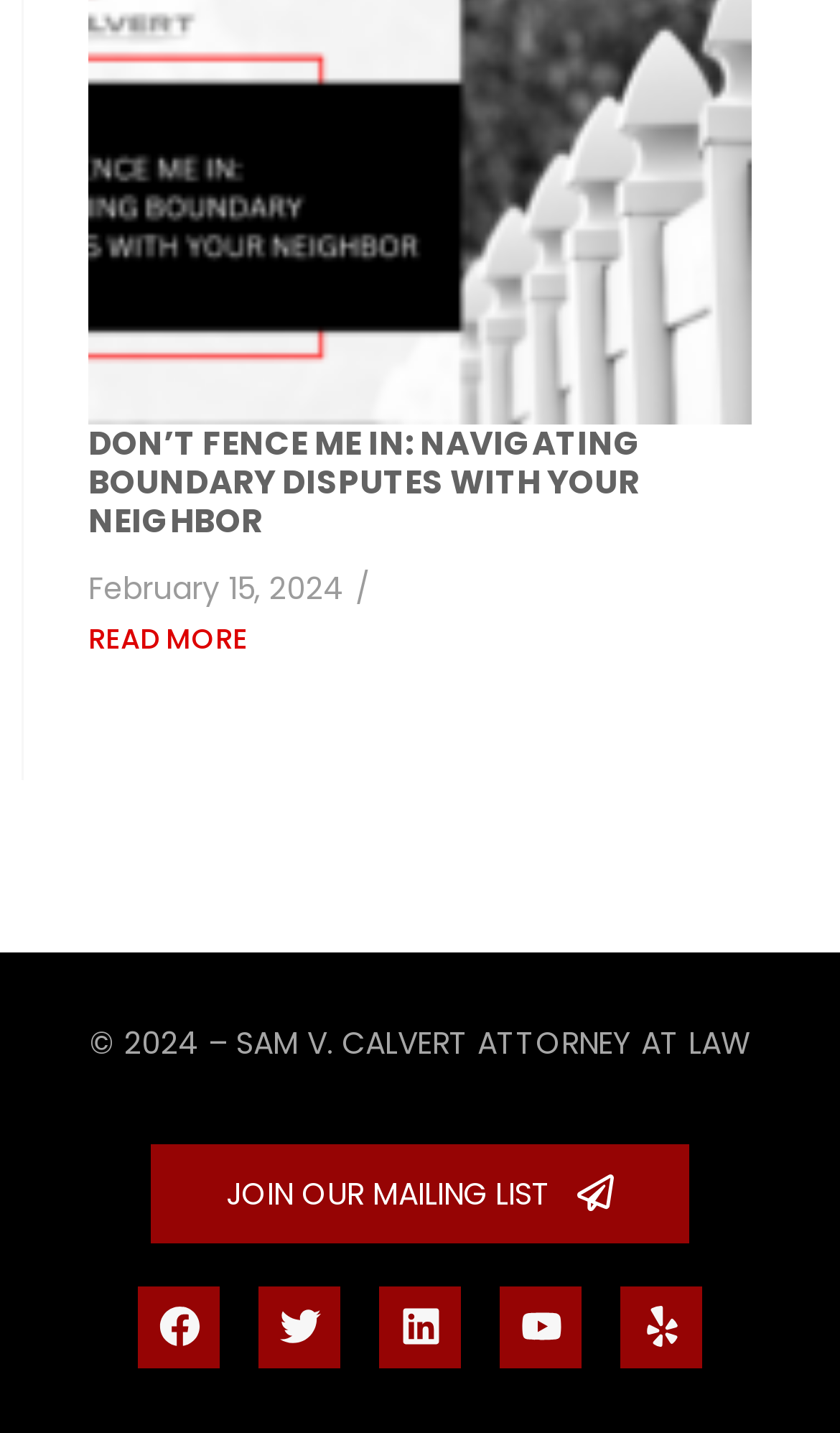Please find the bounding box coordinates (top-left x, top-left y, bottom-right x, bottom-right y) in the screenshot for the UI element described as follows: Twitter

[0.308, 0.897, 0.405, 0.954]